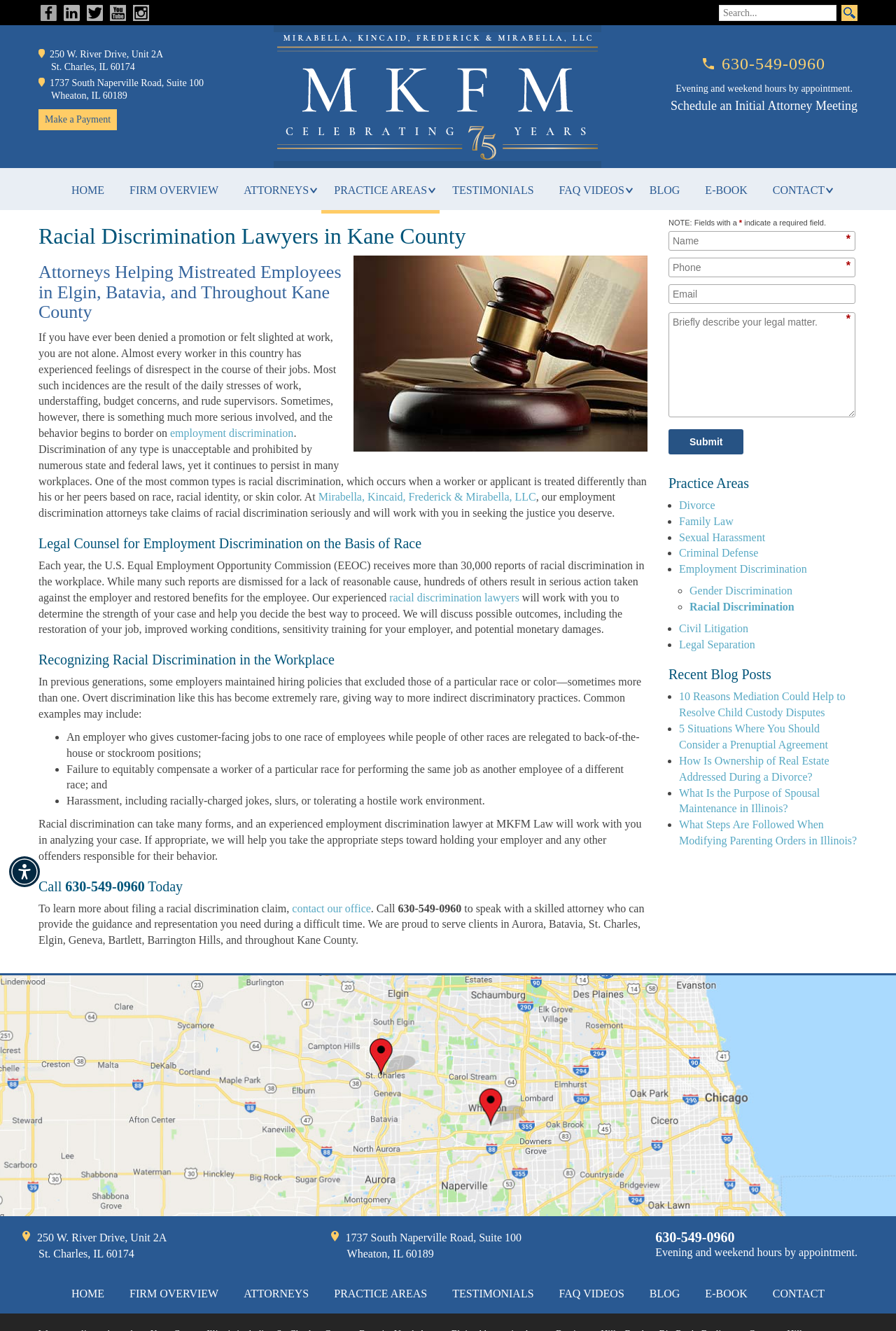Identify the bounding box coordinates for the region of the element that should be clicked to carry out the instruction: "Contact the office". The bounding box coordinates should be four float numbers between 0 and 1, i.e., [left, top, right, bottom].

[0.326, 0.678, 0.414, 0.687]